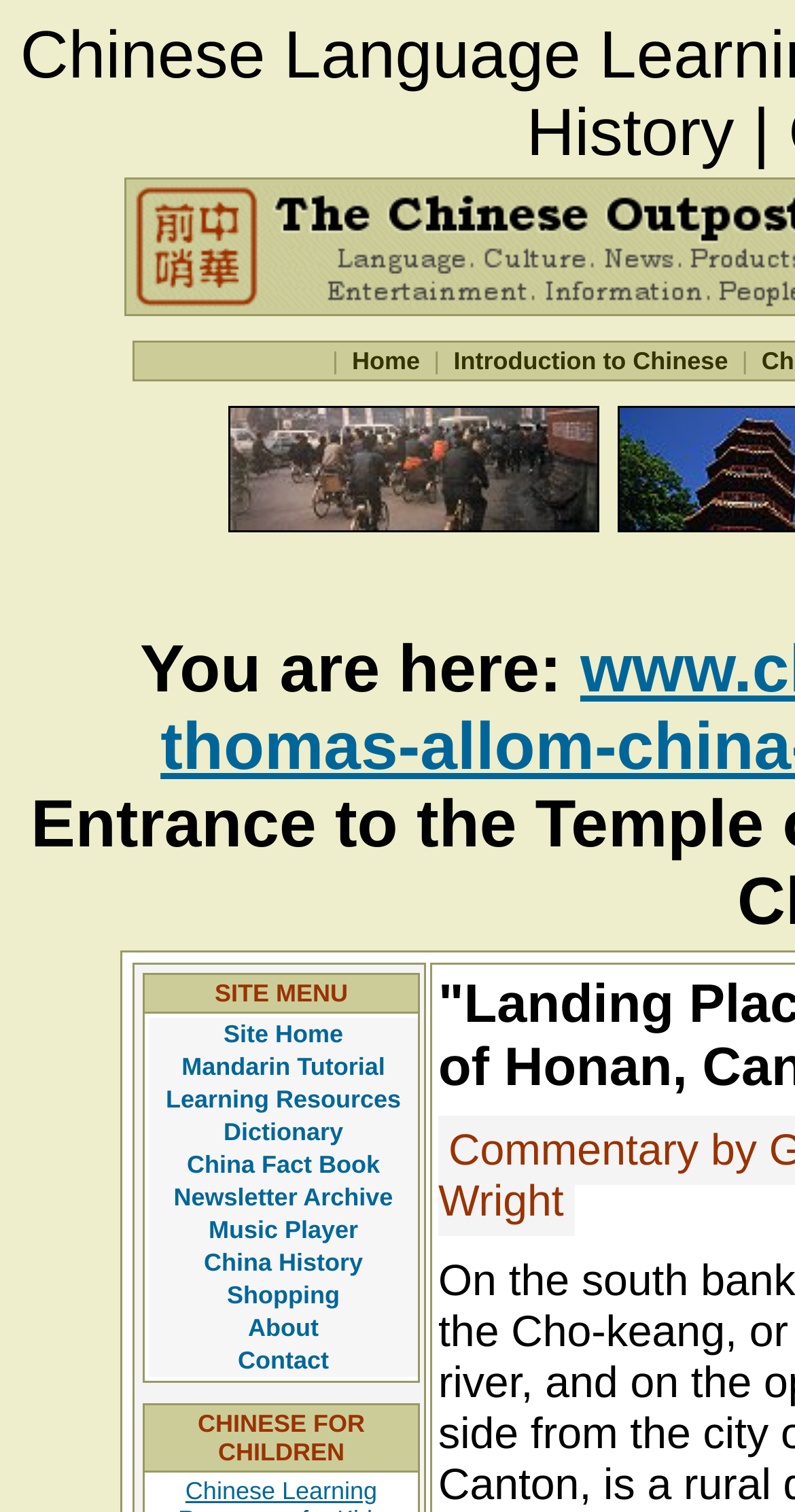Find the bounding box coordinates for the HTML element specified by: "Chinese Learning Resources for Kids".

[0.224, 0.893, 0.484, 0.931]